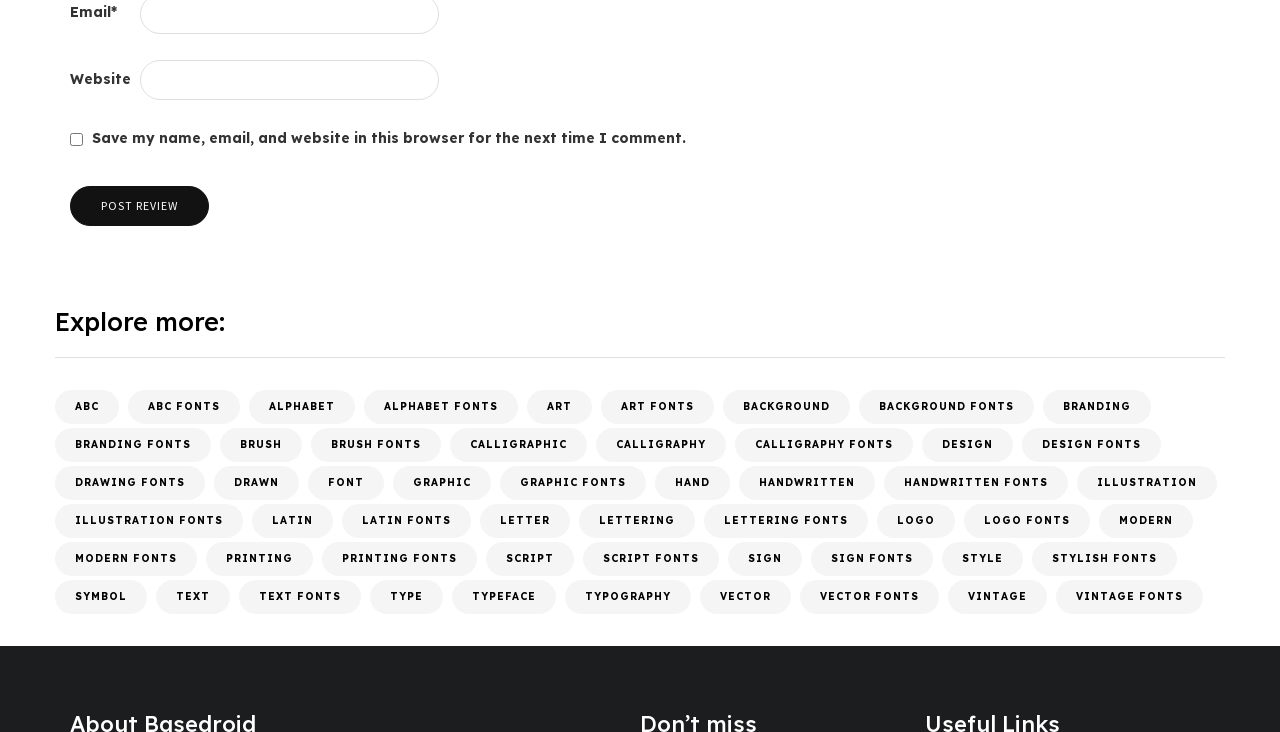Using the description "Design", predict the bounding box of the relevant HTML element.

[0.72, 0.584, 0.791, 0.631]